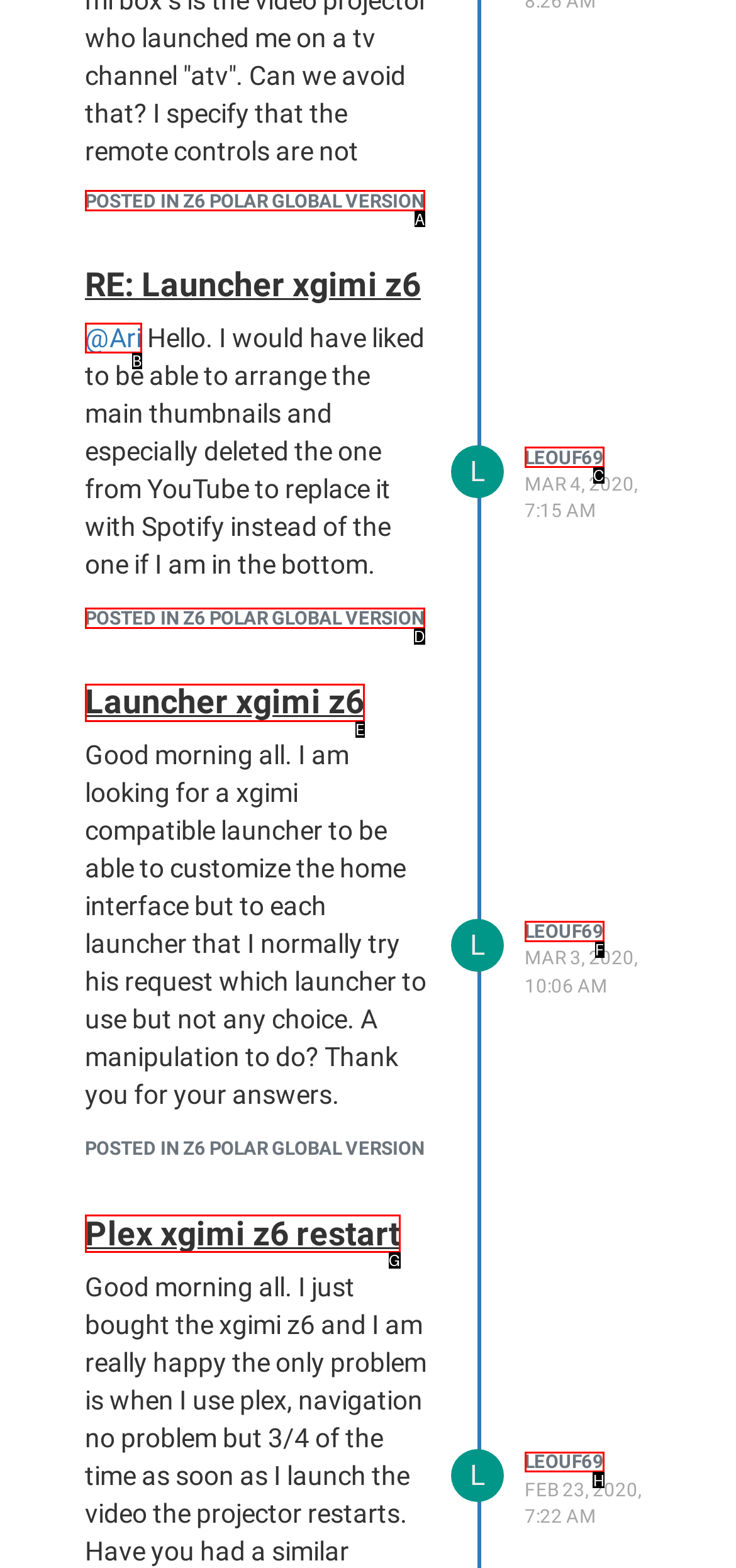Choose the HTML element that should be clicked to achieve this task: View the post from leouf69 on Feb 23, 2020, 7:22 AM
Respond with the letter of the correct choice.

H